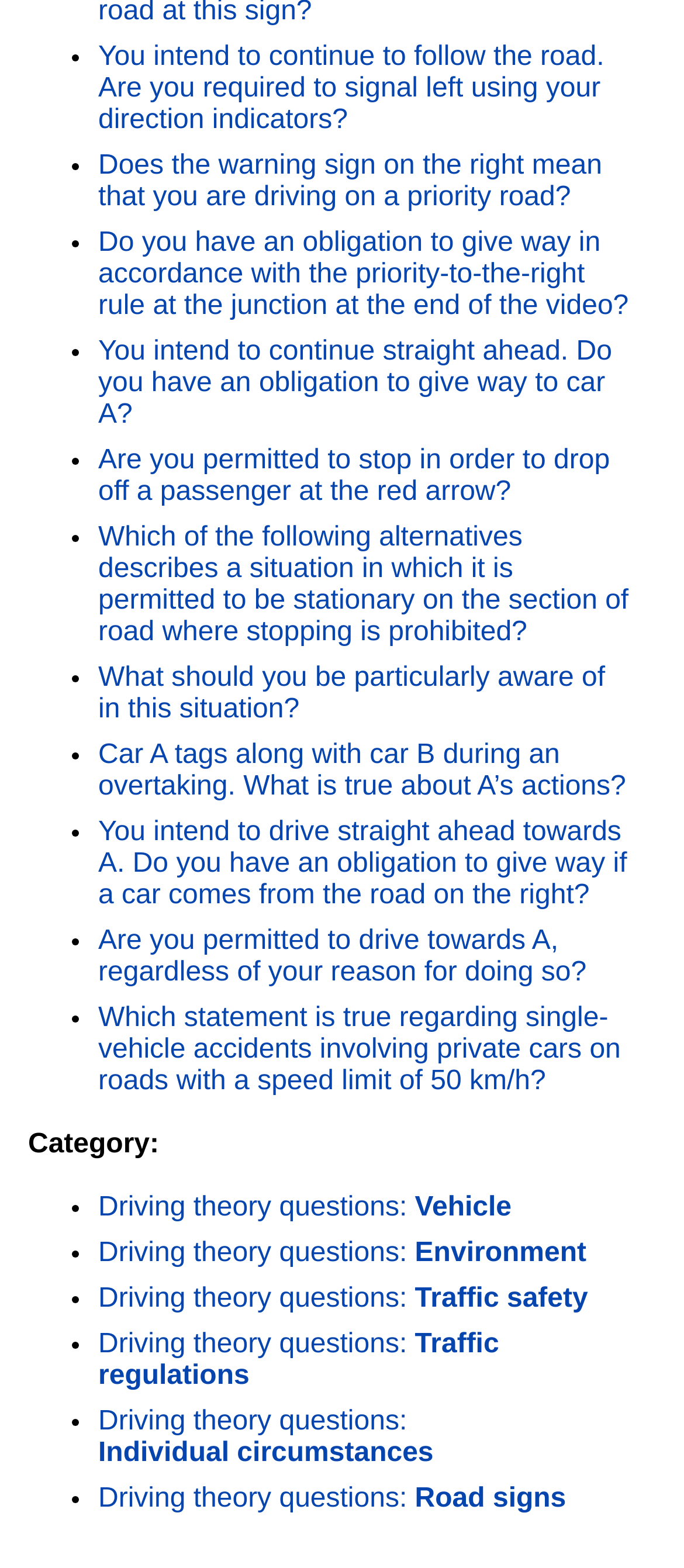Respond with a single word or phrase to the following question: How many driving theory questions are listed?

19